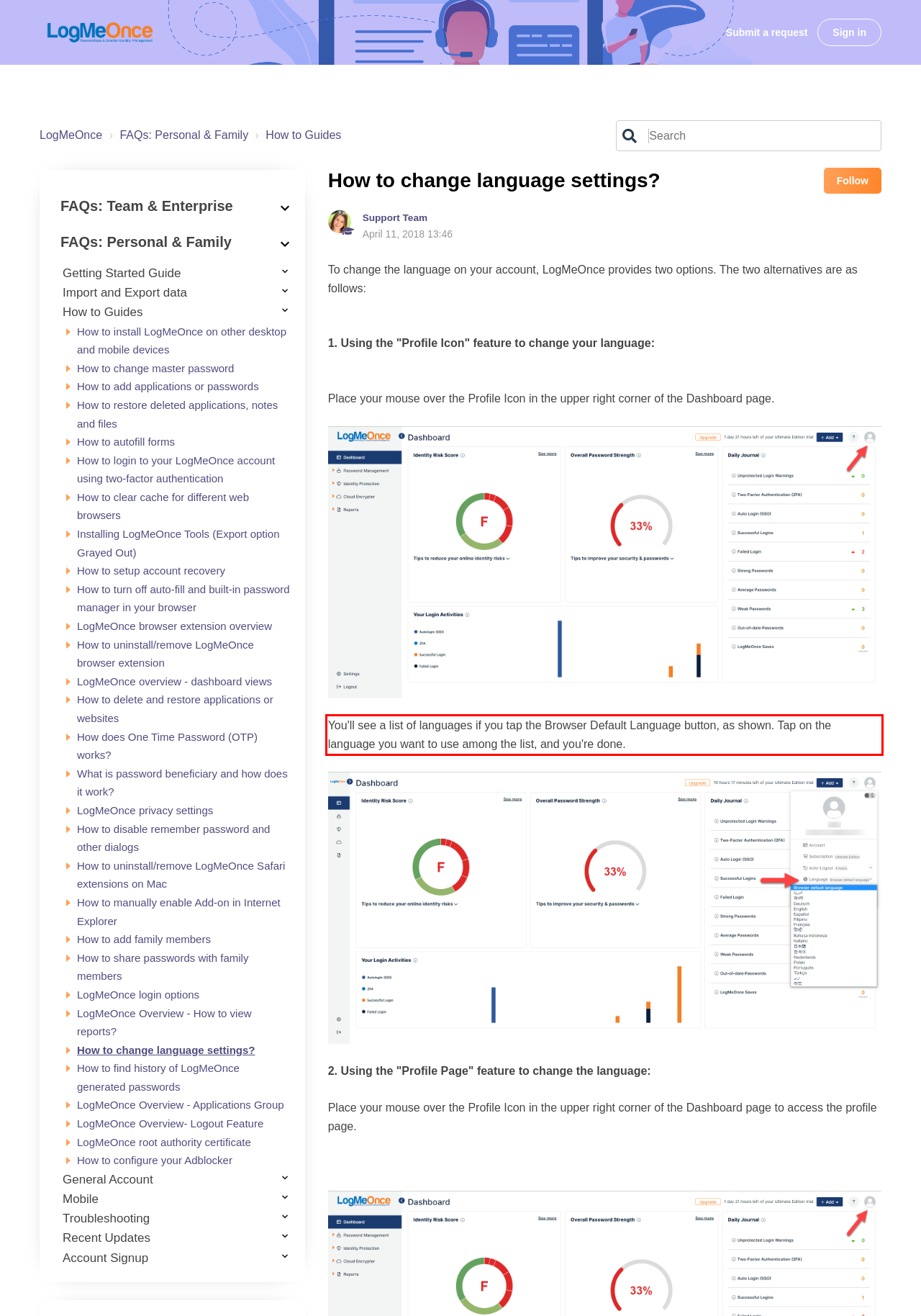Given a screenshot of a webpage with a red bounding box, please identify and retrieve the text inside the red rectangle.

You'll see a list of languages if you tap the Browser Default Language button, as shown. Tap on the language you want to use among the list, and you're done.